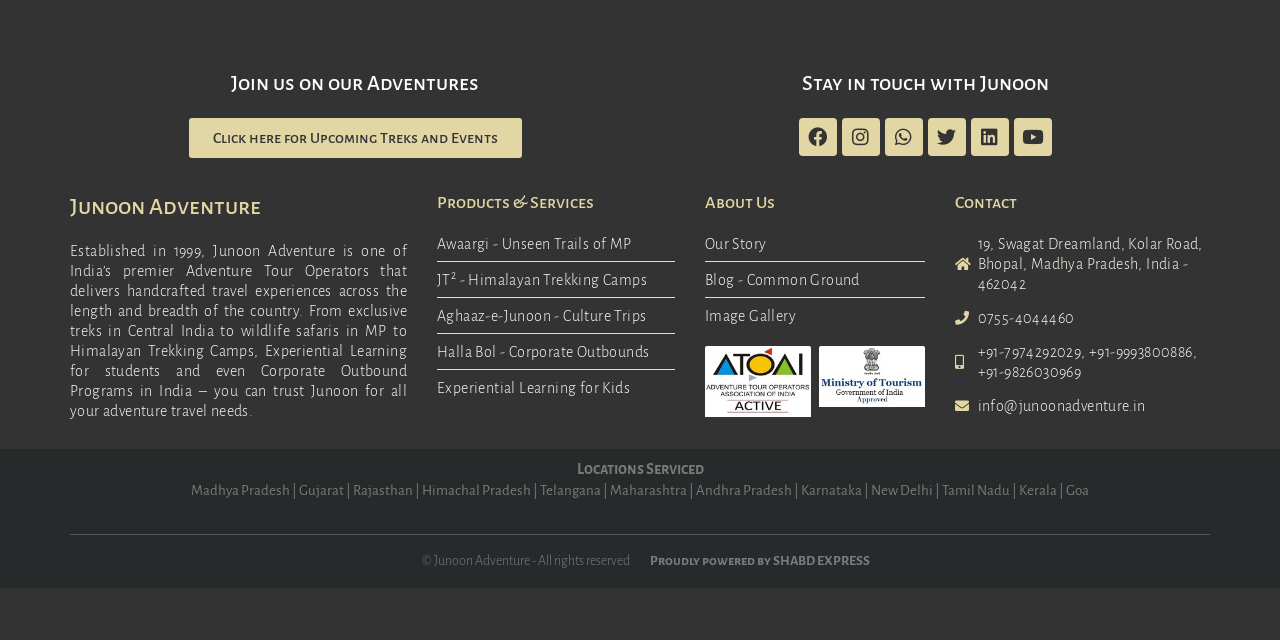Ascertain the bounding box coordinates for the UI element detailed here: "Our Story". The coordinates should be provided as [left, top, right, bottom] with each value being a float between 0 and 1.

[0.551, 0.366, 0.723, 0.397]